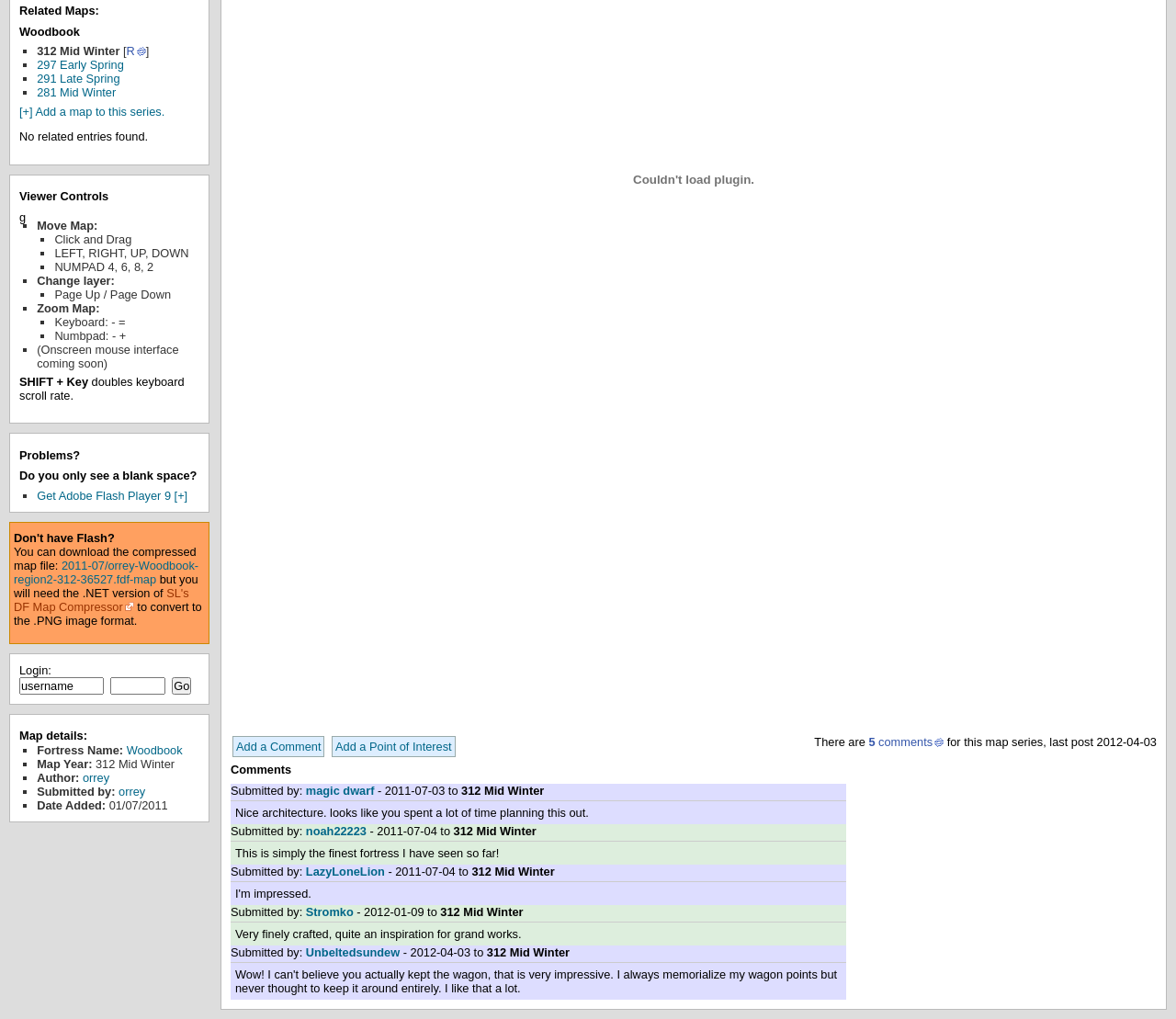From the element description parent_node: Login: name="mkv_sess_password", predict the bounding box coordinates of the UI element. The coordinates must be specified in the format (top-left x, top-left y, bottom-right x, bottom-right y) and should be within the 0 to 1 range.

[0.094, 0.664, 0.141, 0.681]